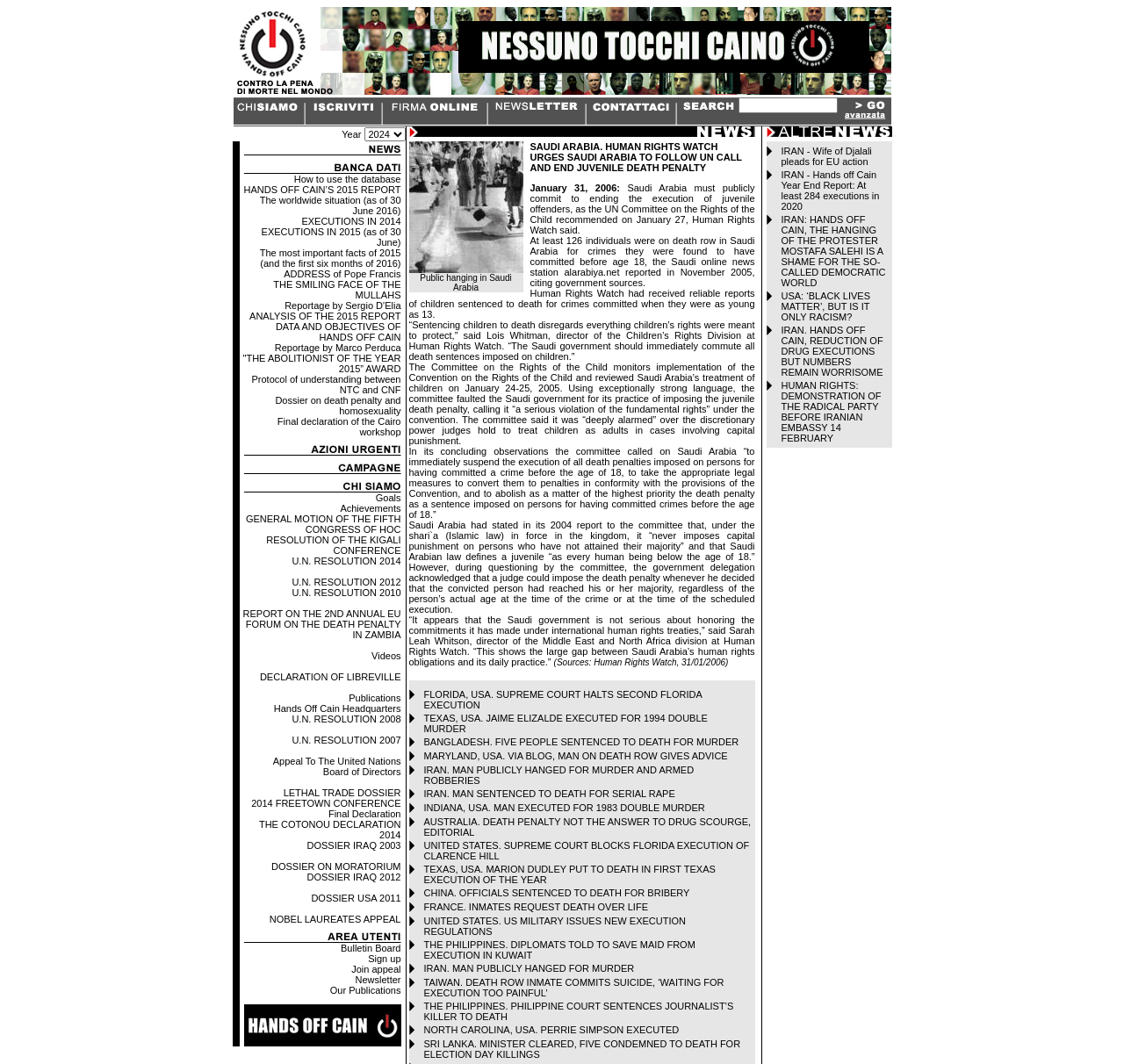Pinpoint the bounding box coordinates of the clickable element to carry out the following instruction: "Fill in the text box."

[0.657, 0.092, 0.745, 0.106]